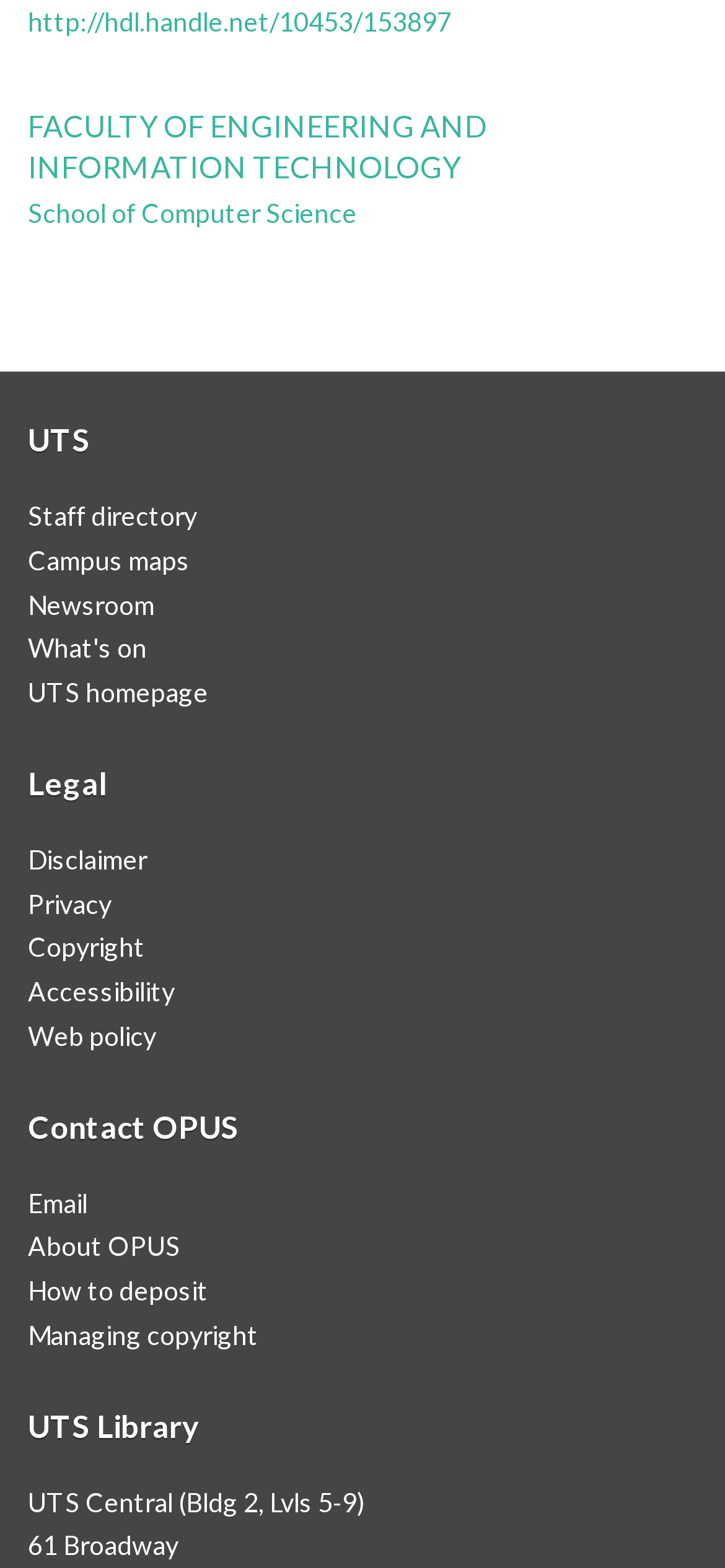Given the element description Managing copyright, identify the bounding box coordinates for the UI element on the webpage screenshot. The format should be (top-left x, top-left y, bottom-right x, bottom-right y), with values between 0 and 1.

[0.038, 0.841, 0.356, 0.861]